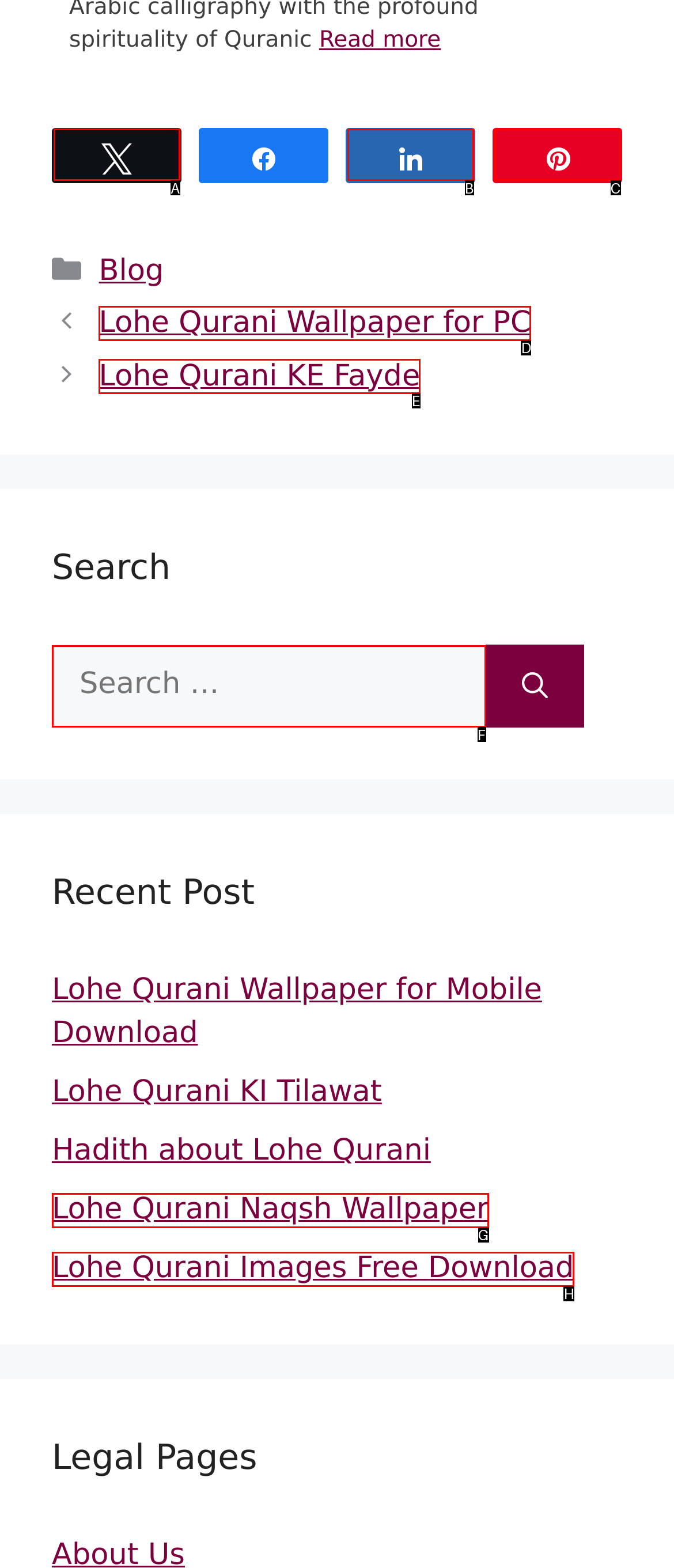Find the UI element described as: Lohe Qurani Wallpaper for PC
Reply with the letter of the appropriate option.

D